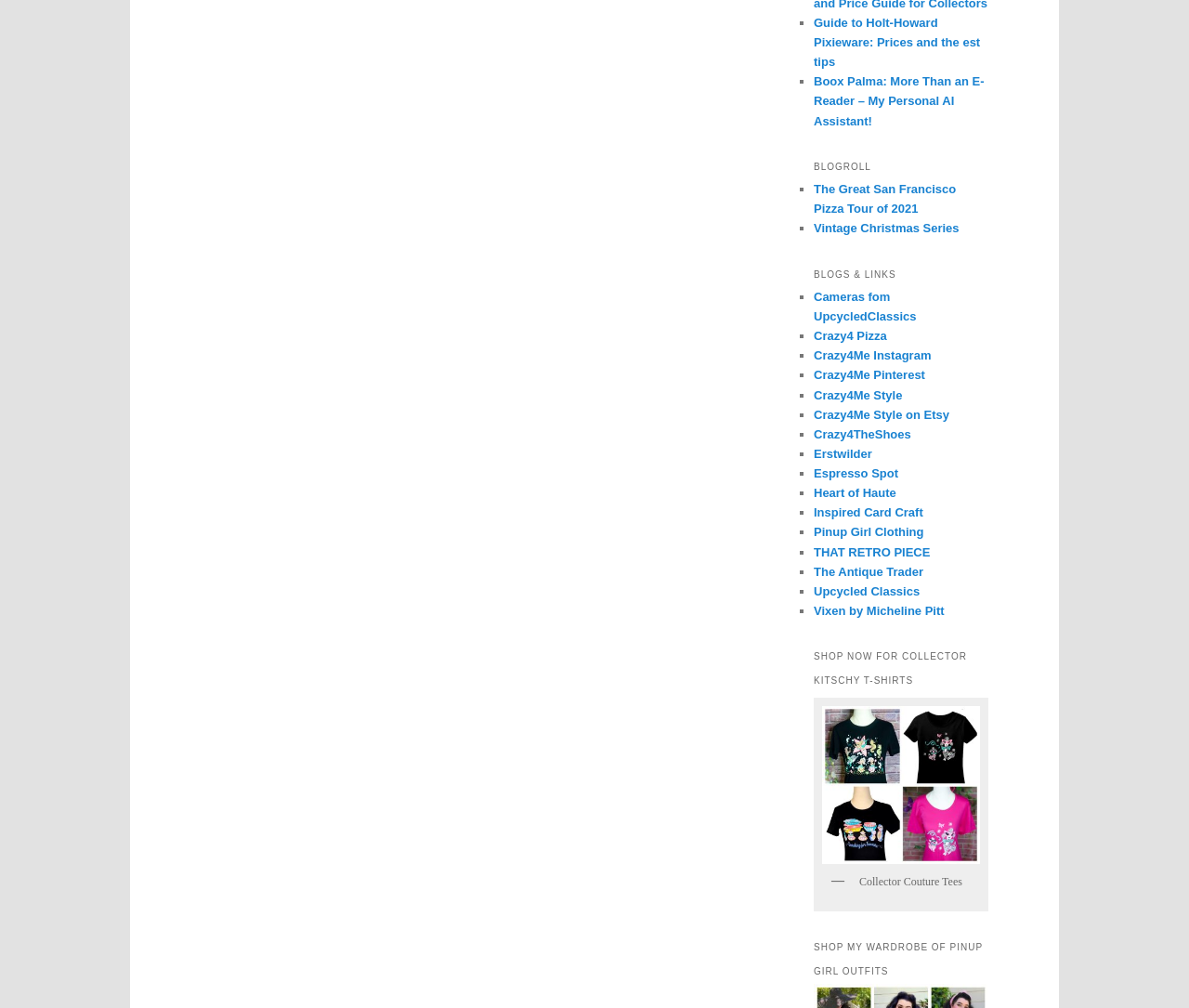Please identify the bounding box coordinates of the clickable element to fulfill the following instruction: "View the blog post about Boox Palma". The coordinates should be four float numbers between 0 and 1, i.e., [left, top, right, bottom].

[0.684, 0.074, 0.828, 0.127]